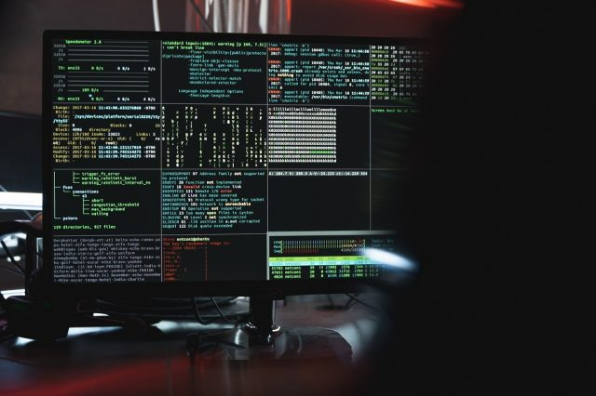Describe the image thoroughly.

The image showcases a high-tech computer monitor displaying a series of complex and colorful data terminal screens, indicative of software development or data analysis activities. The interface includes a variety of code snippets, system logs, and performance metrics, suggesting an environment focused on programming, cybersecurity, or blockchain technology. Illuminated by the soft glow of the screen against a darker background, the scene conveys a sense of urgency and innovation, characteristic of modern technological pursuits. This visual represents the intersection of digital finance and programming, aligning with topics such as blockchain technology and the fintech industry, which emphasize the transformative impact of technology in today's financial landscape.